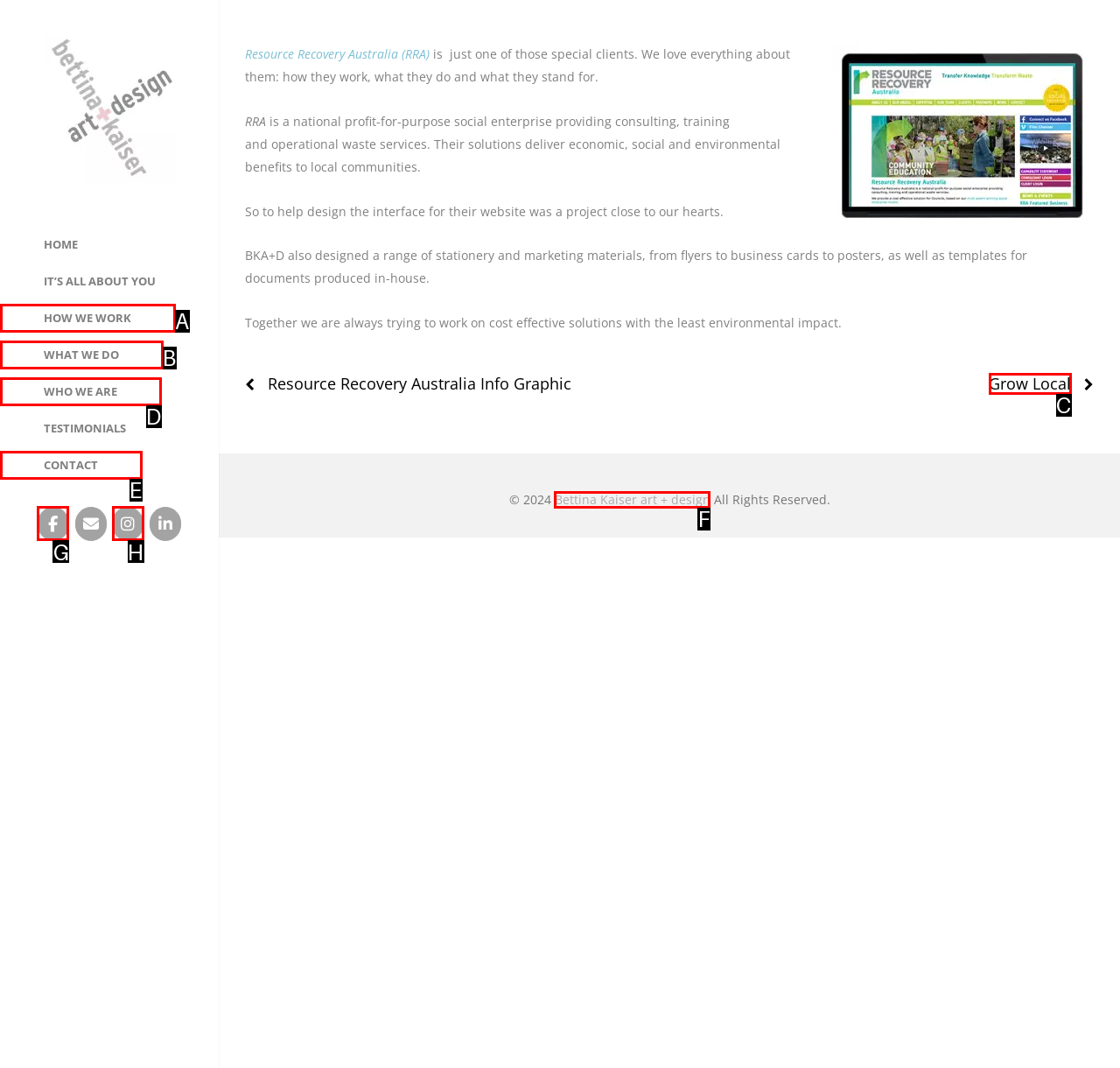Select the correct option based on the description: who we are
Answer directly with the option’s letter.

D